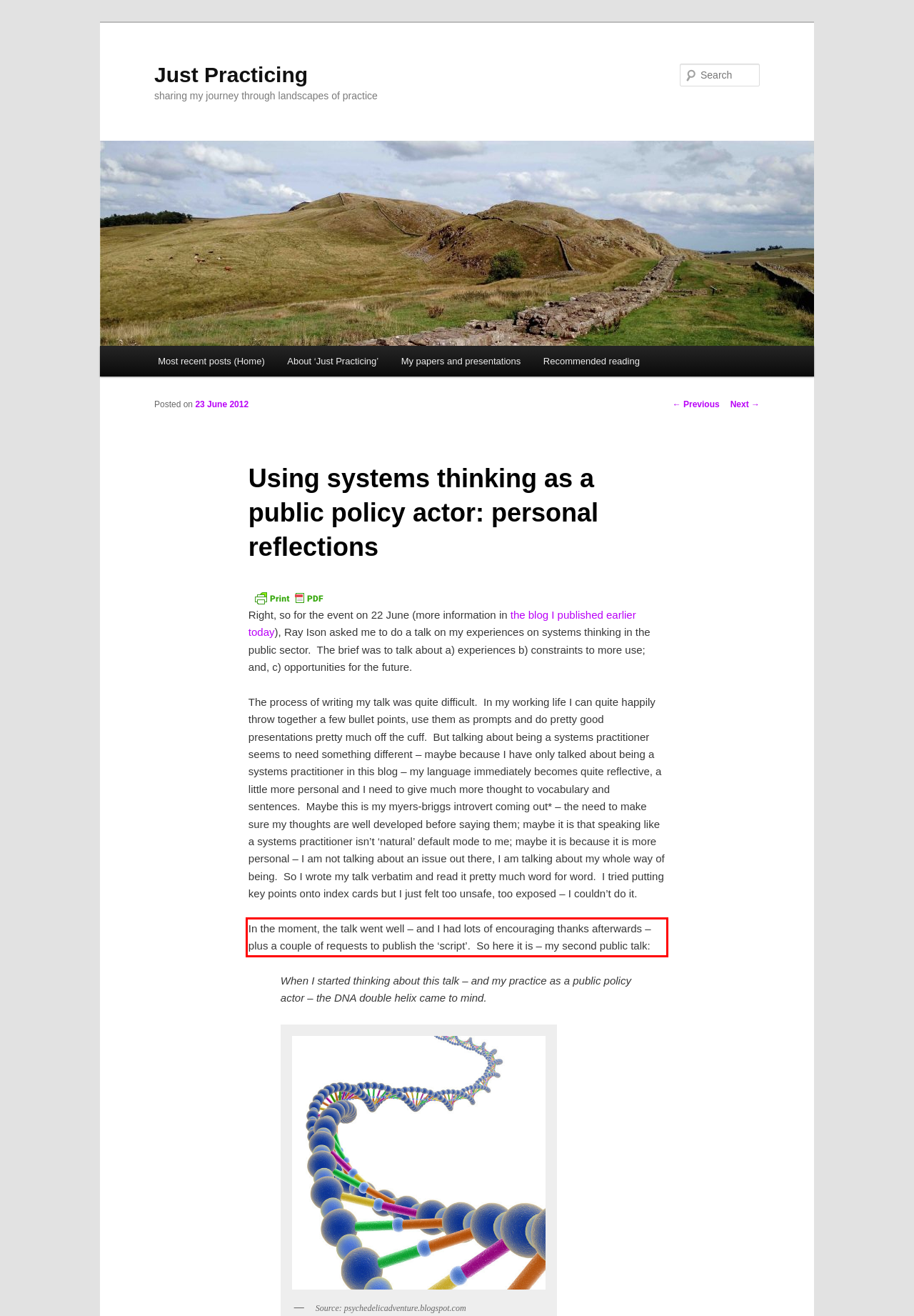Within the screenshot of the webpage, there is a red rectangle. Please recognize and generate the text content inside this red bounding box.

In the moment, the talk went well – and I had lots of encouraging thanks afterwards – plus a couple of requests to publish the ‘script’. So here it is – my second public talk: